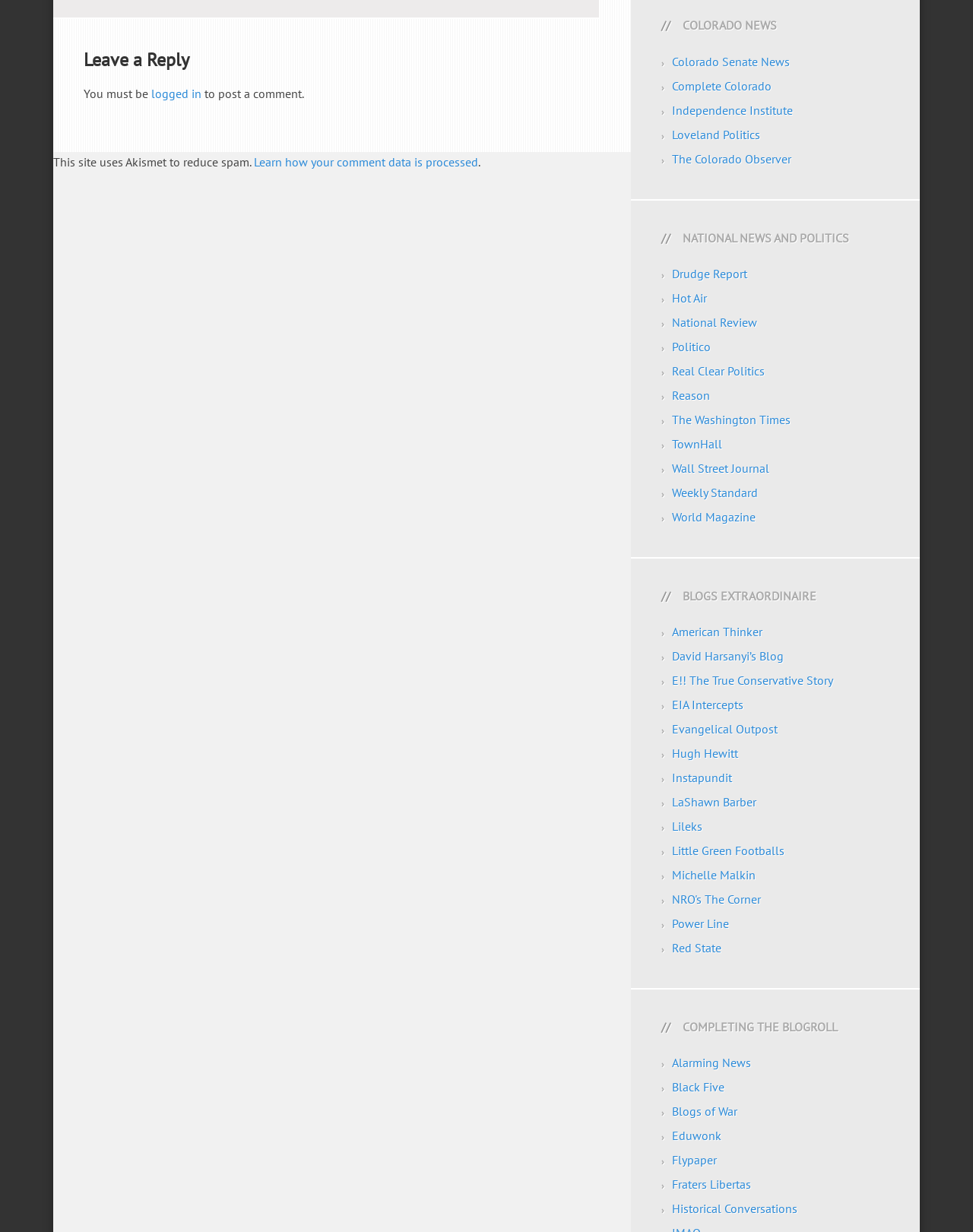Determine the bounding box coordinates for the HTML element mentioned in the following description: "Flypaper". The coordinates should be a list of four floats ranging from 0 to 1, represented as [left, top, right, bottom].

[0.691, 0.935, 0.737, 0.948]